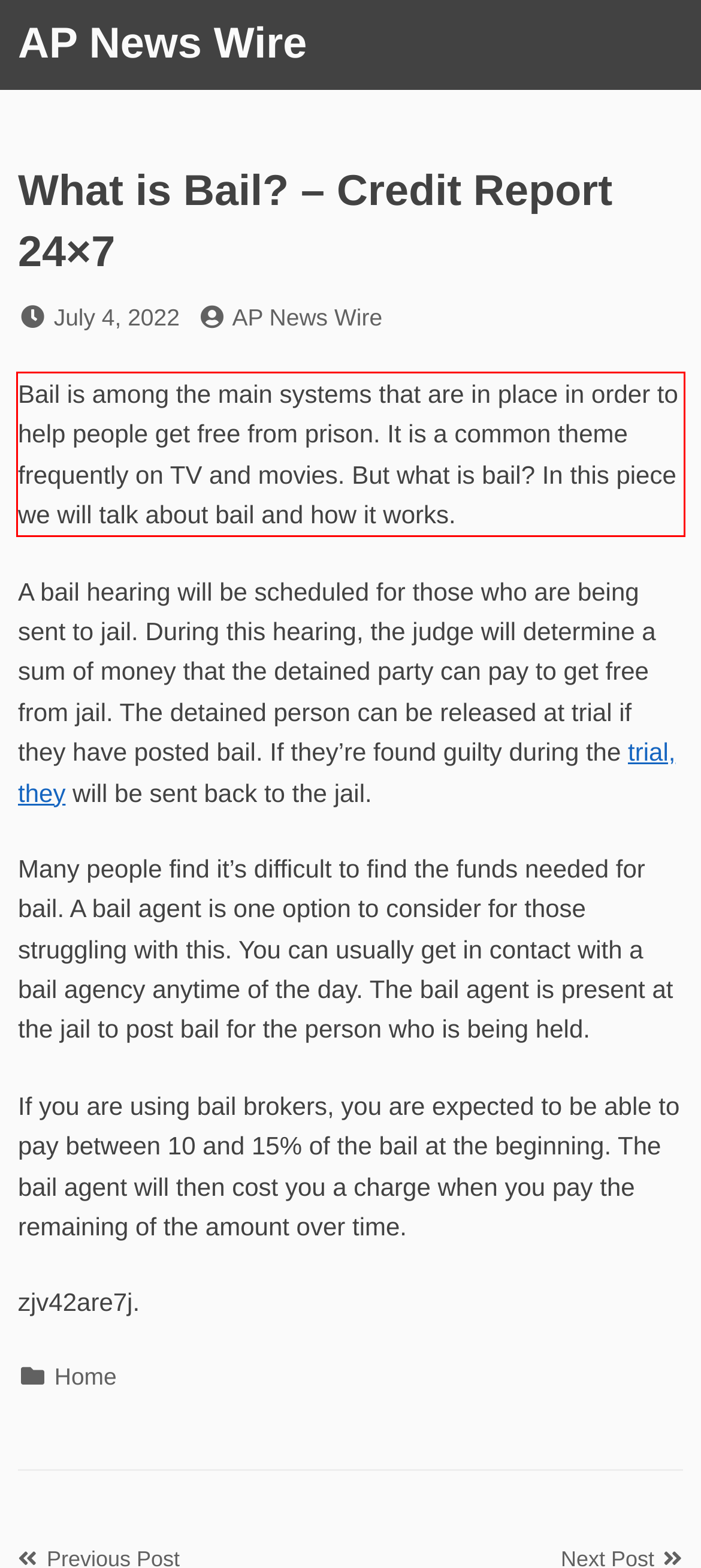You have a screenshot of a webpage where a UI element is enclosed in a red rectangle. Perform OCR to capture the text inside this red rectangle.

Bail is among the main systems that are in place in order to help people get free from prison. It is a common theme frequently on TV and movies. But what is bail? In this piece we will talk about bail and how it works.